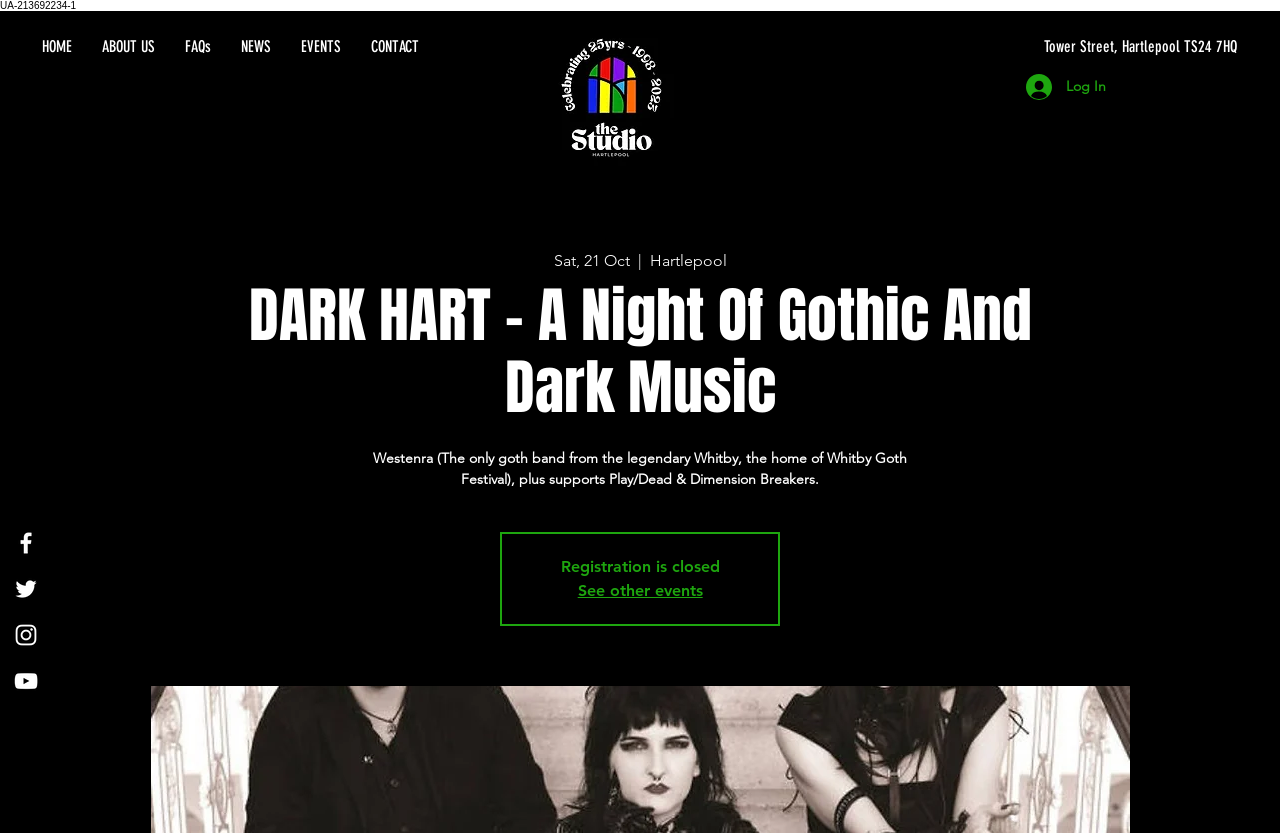Identify the bounding box coordinates of the HTML element based on this description: "FAQs".

[0.133, 0.026, 0.177, 0.086]